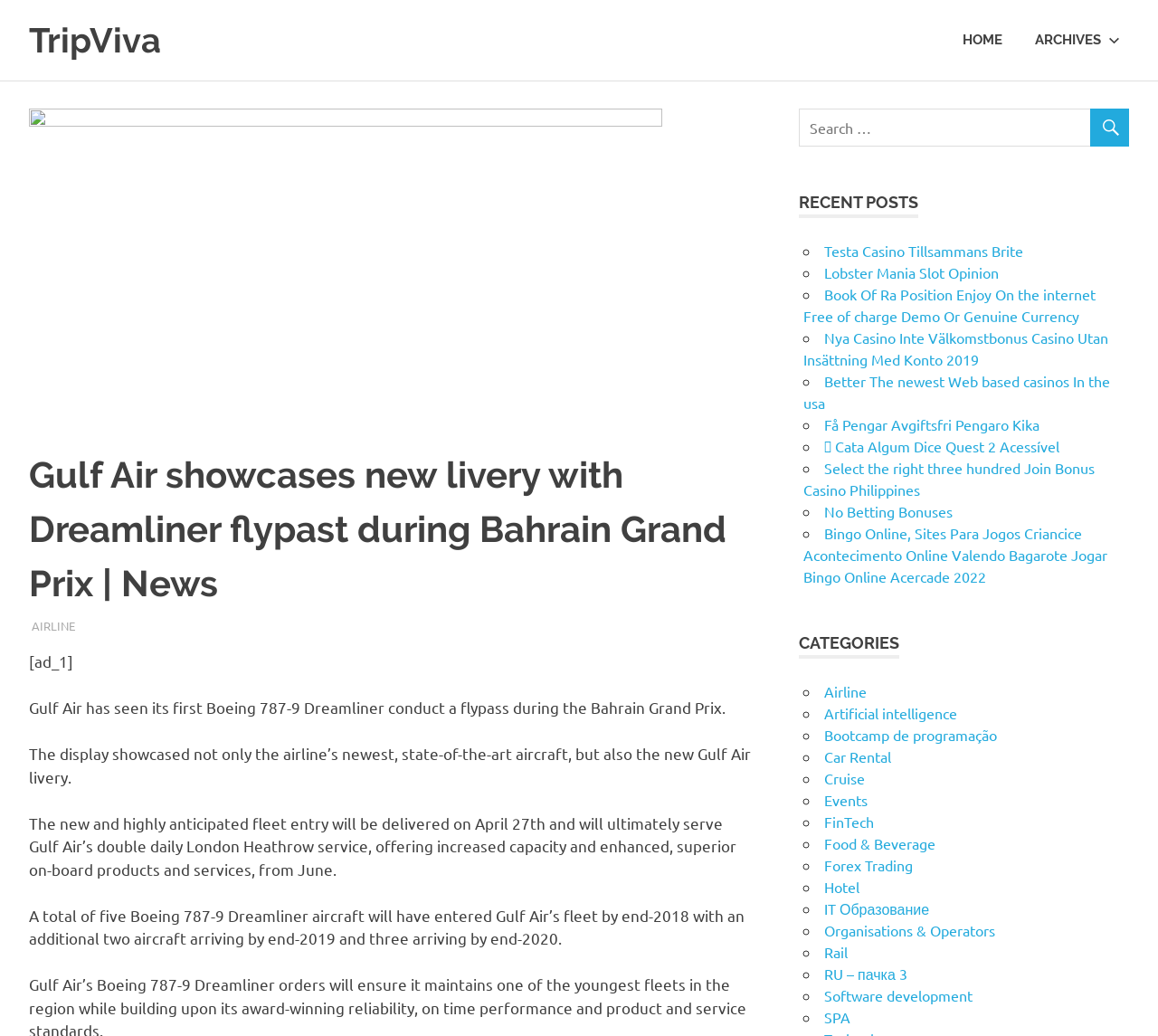Utilize the information from the image to answer the question in detail:
How many Boeing 787-9 Dreamliner aircraft will Gulf Air have by end-2018?

According to the article, a total of five Boeing 787-9 Dreamliner aircraft will have entered Gulf Air’s fleet by end-2018.